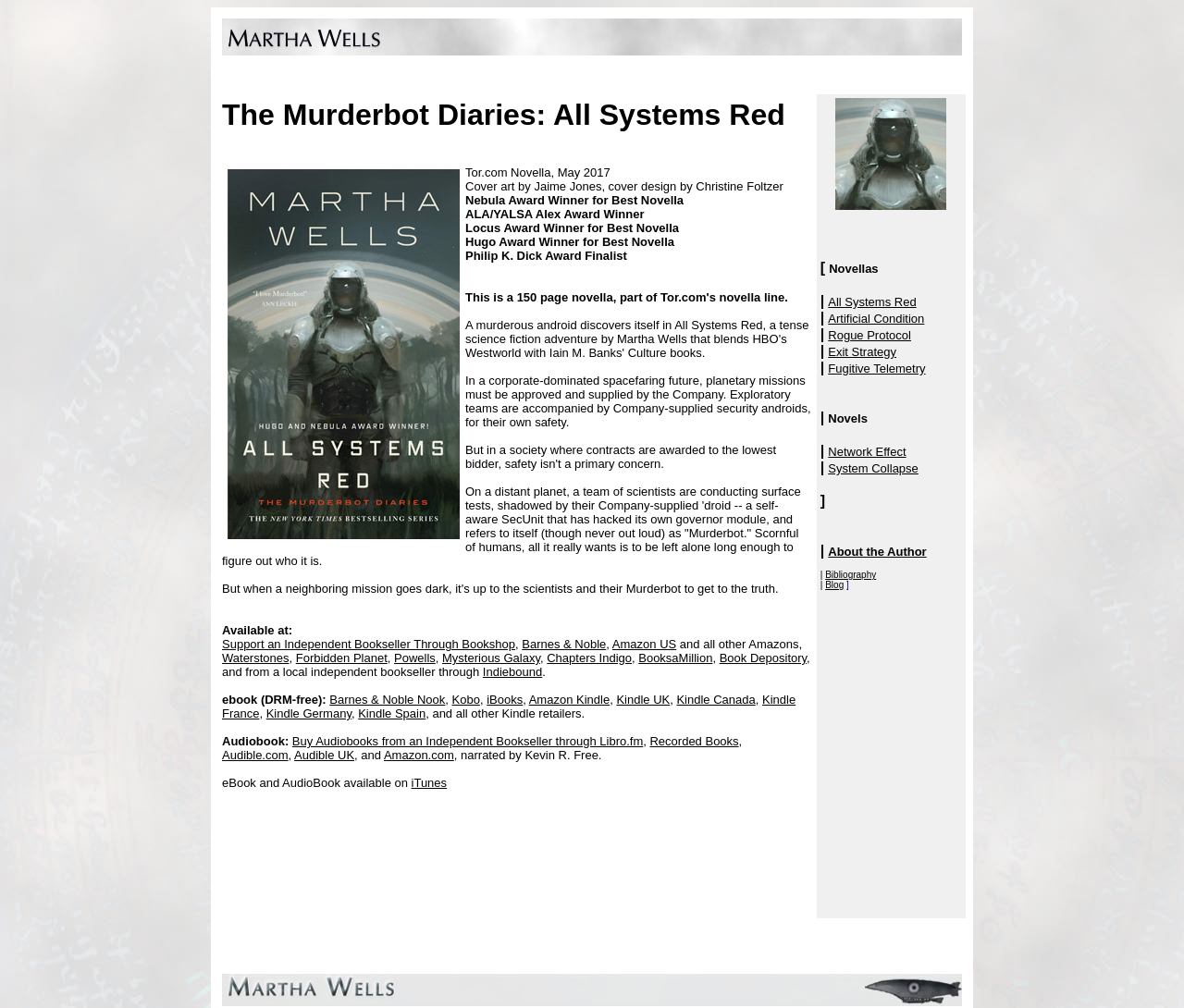Find the bounding box coordinates for the area that must be clicked to perform this action: "Read about the author".

[0.699, 0.54, 0.783, 0.554]